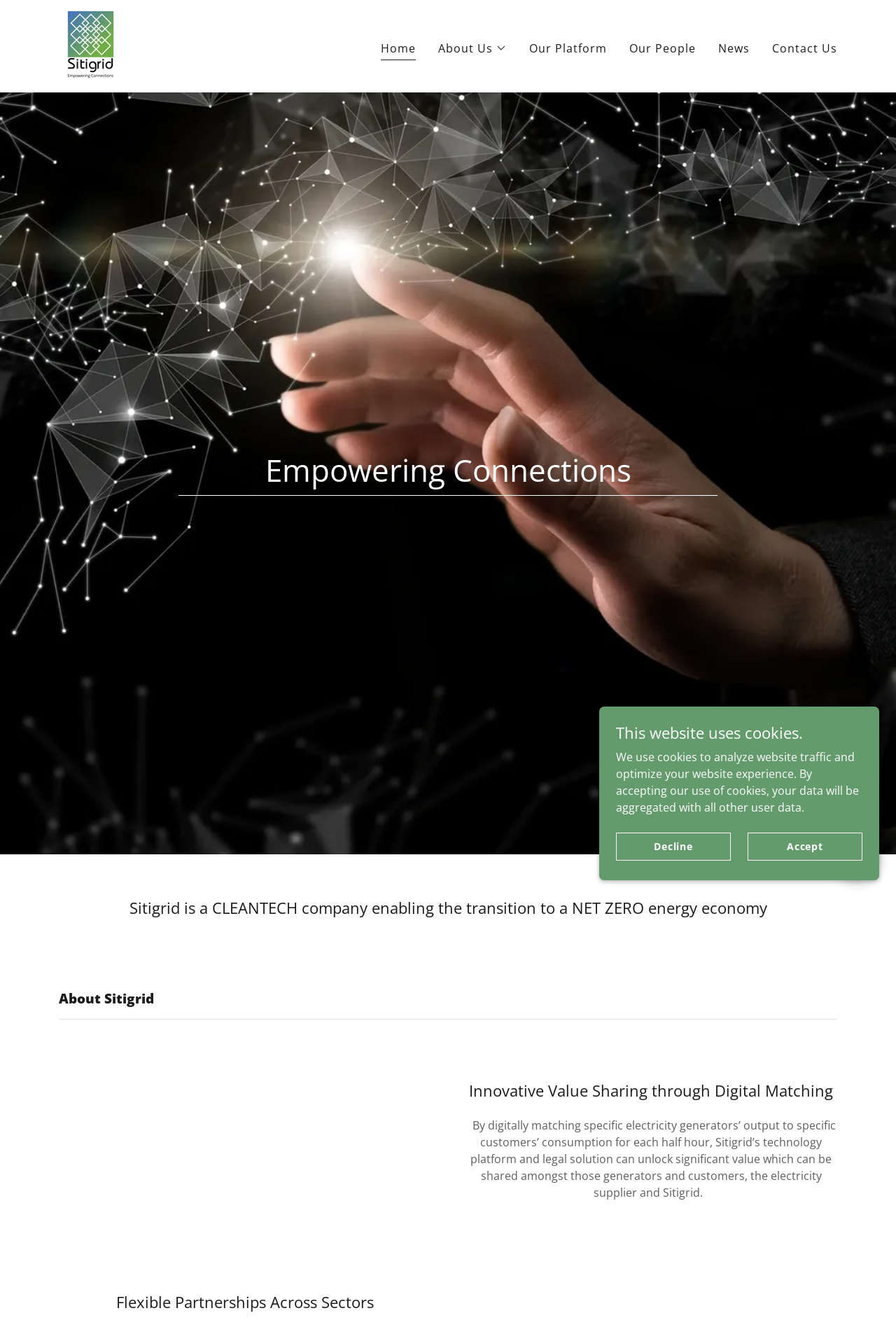Identify the bounding box coordinates for the UI element described as follows: Decline. Use the format (top-left x, top-left y, bottom-right x, bottom-right y) and ensure all values are floating point numbers between 0 and 1.

[0.688, 0.627, 0.816, 0.648]